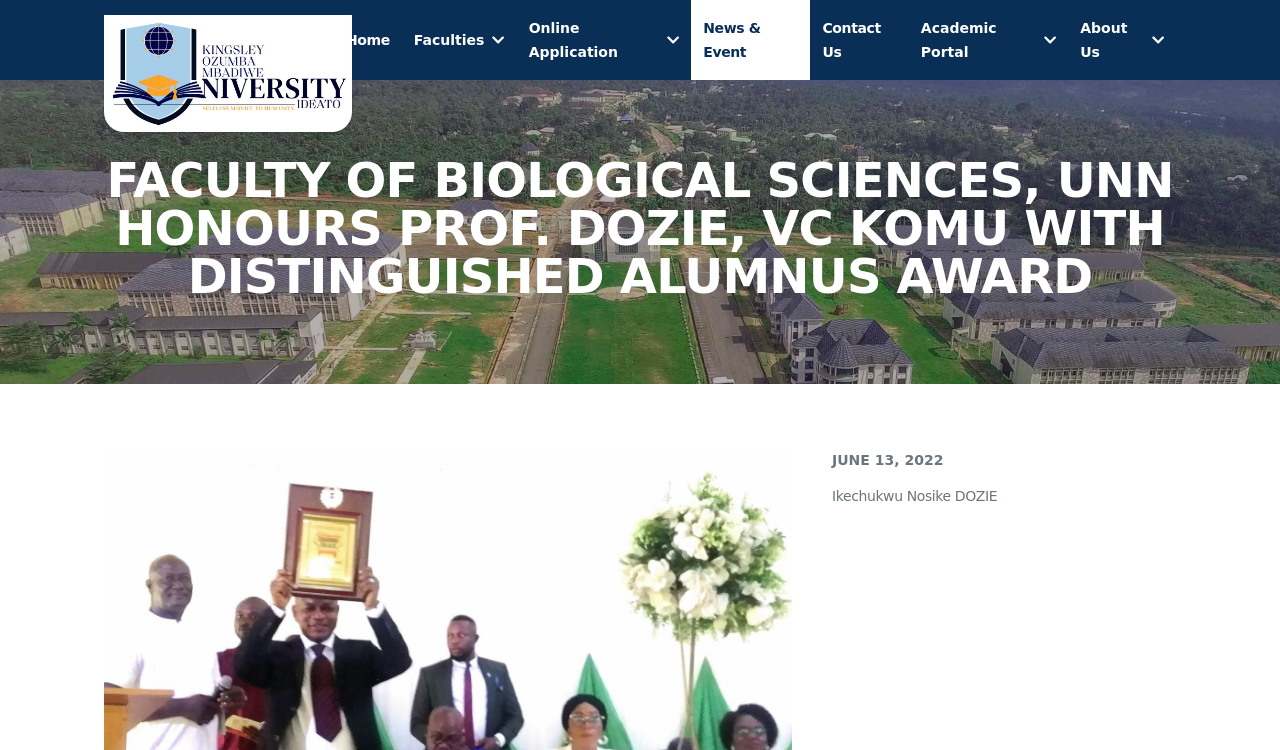What is the date mentioned on the webpage?
Based on the image, give a concise answer in the form of a single word or short phrase.

JUNE 13, 2022